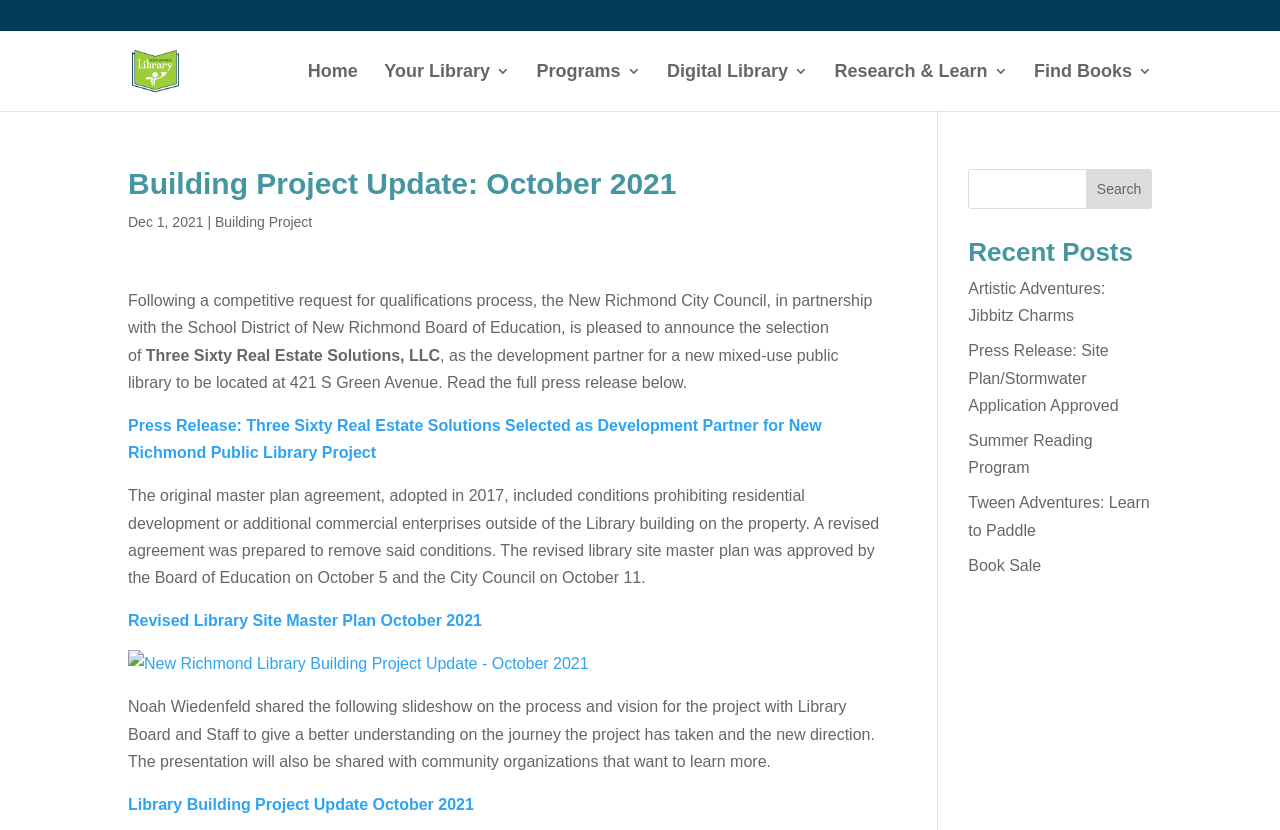Identify the bounding box coordinates for the UI element mentioned here: "Sucker Rod Pump". Provide the coordinates as four float values between 0 and 1, i.e., [left, top, right, bottom].

None